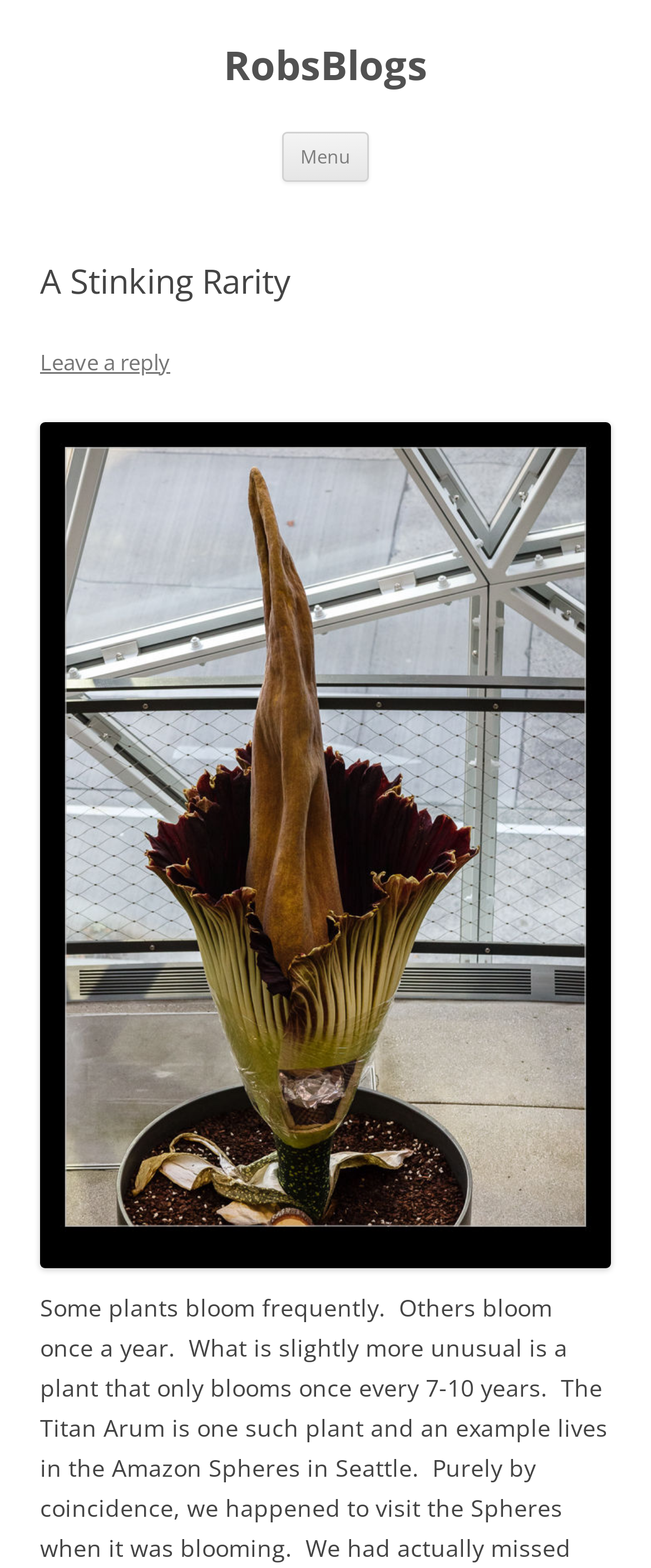Please examine the image and provide a detailed answer to the question: How many headings are there on the page?

There are two headings on the page: 'RobsBlogs' and 'A Stinking Rarity'. The first heading is the title of the blog, and the second heading is the title of the blog post.